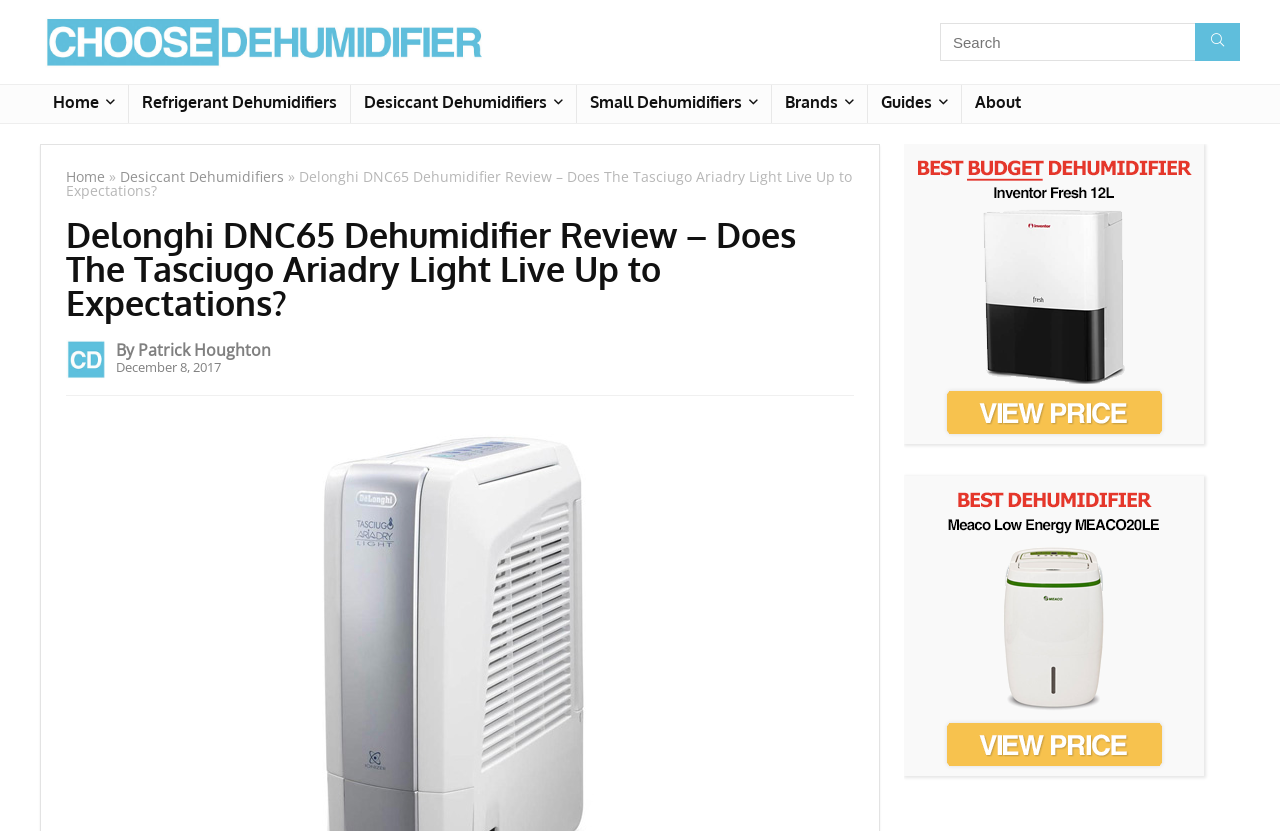Provide a brief response using a word or short phrase to this question:
What type of dehumidifier is reviewed on this page?

Desiccant dehumidifier